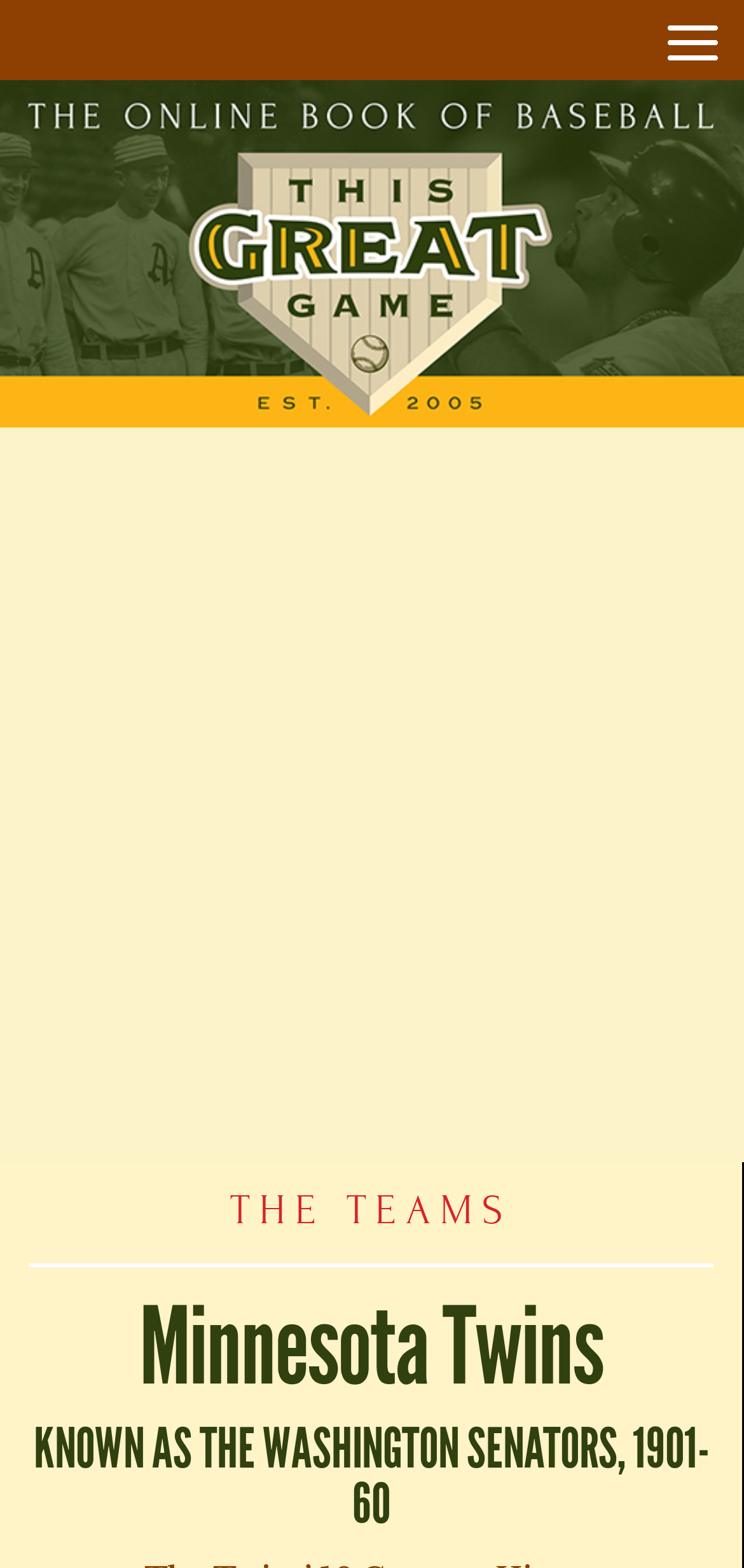What was the team known as before 1960?
Analyze the image and provide a thorough answer to the question.

I found the answer by reading the heading element with the text 'KNOWN AS THE WASHINGTON SENATORS, 1901-60' which provides information about the team's history.